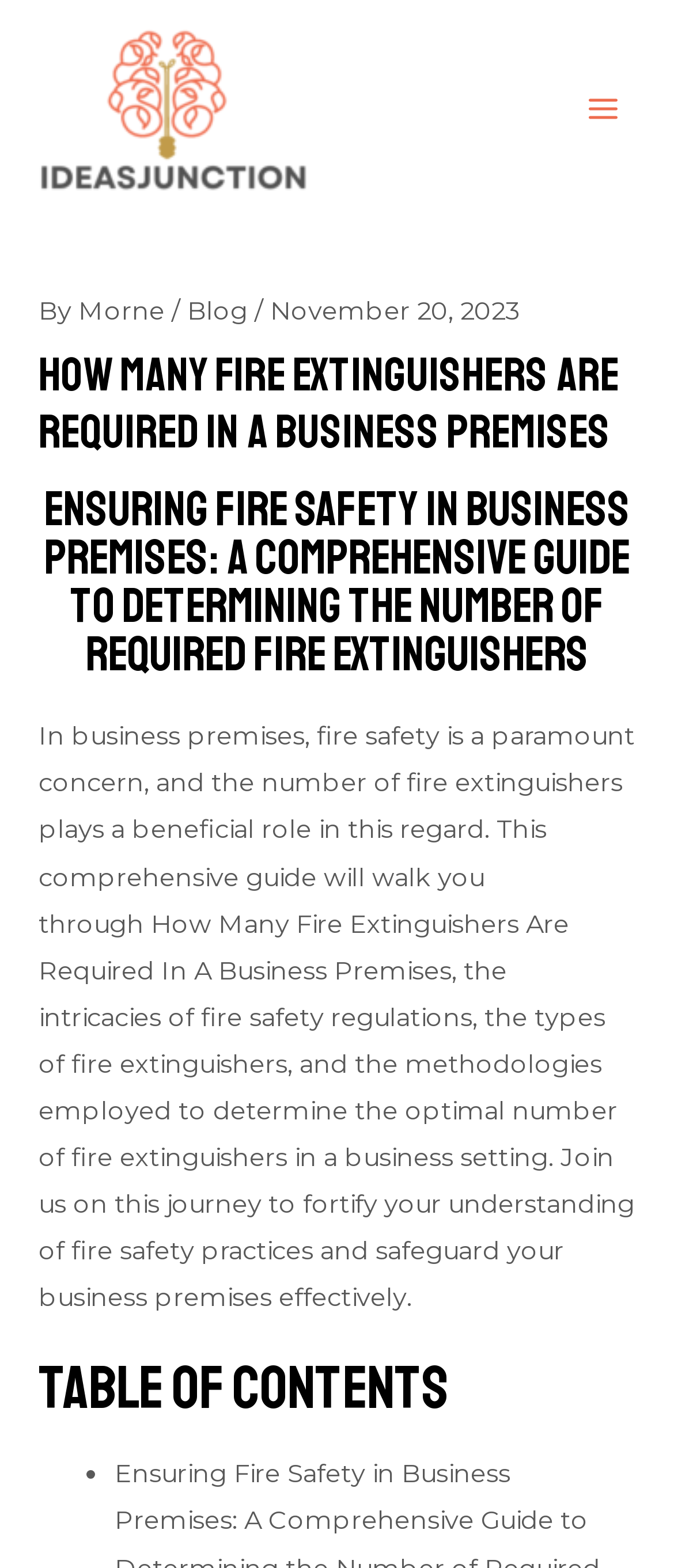Respond to the following question with a brief word or phrase:
What is the main topic of the article?

Fire safety in business premises